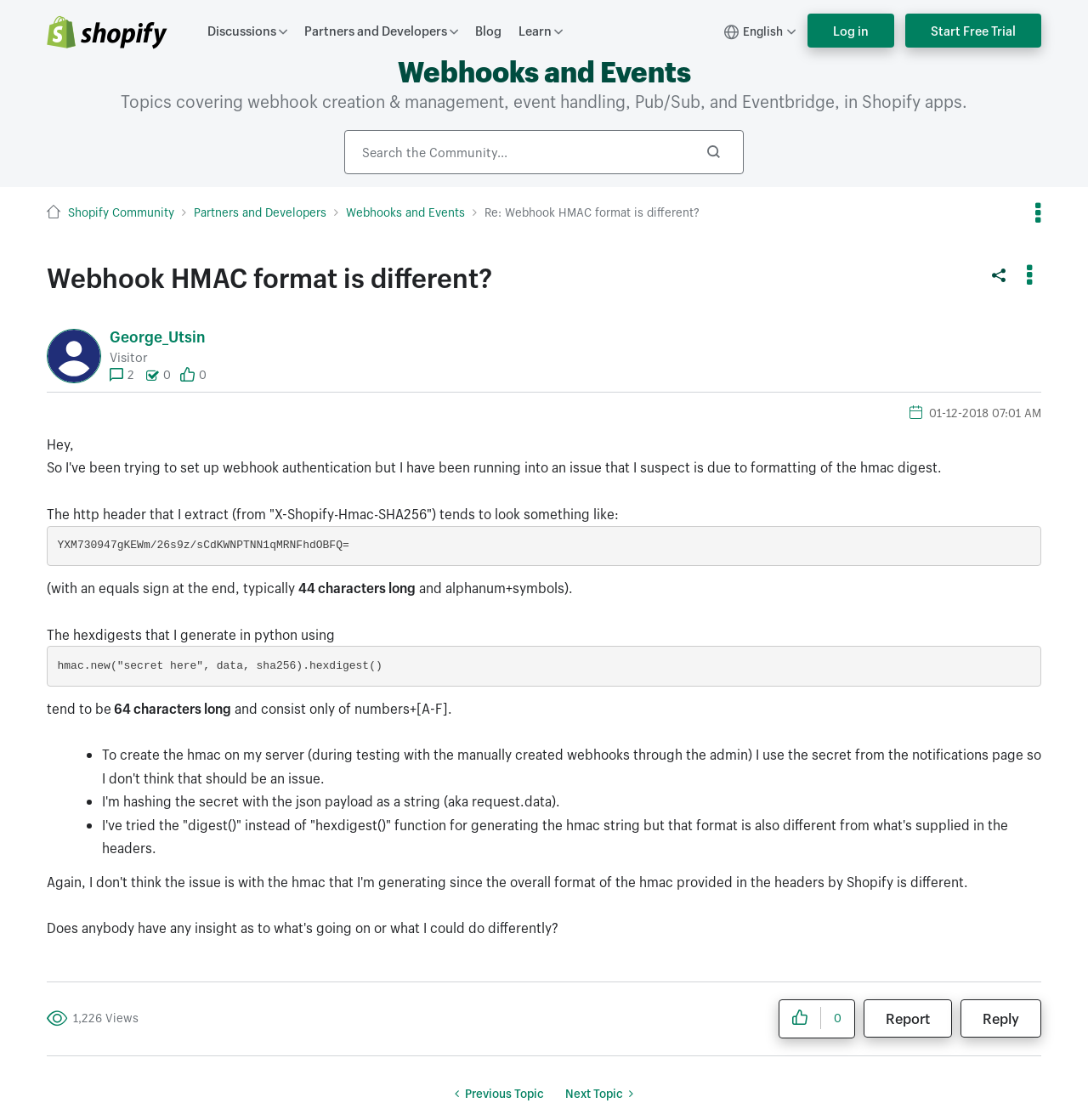Describe all the key features of the webpage in detail.

This webpage is a discussion forum post titled "Re: Webhook HMAC format is different?" on the Shopify Community platform. At the top, there is a navigation bar with links to "Discussions", "Partners and Developers", and "Blog", as well as a search bar and a button to log in or start a free trial. 

Below the navigation bar, there is a breadcrumb navigation section showing the path "Shopify Community" > "Partners and Developers" > "Webhooks and Events" > "Re: Webhook HMAC format is different?". 

The main content of the page is a post by a user named George_Utsin, who has a profile picture and a "Visitor" label. The post has a heading "Webhook HMAC format is different?" and contains a long text discussing an issue with webhook HMAC format. The text includes code snippets and explanations. 

To the right of the post, there are several buttons and links, including "Options", "View Profile of George_Utsin", and "Show Webhook HMAC format is different? post option menu". 

Below the post, there is a section showing the post's details, including the date and time it was posted, and the number of views (1,226). There are also buttons to like the post and a link to report it. 

At the bottom of the page, there are links to reply to the post, report it, and navigate to the previous or next topic.